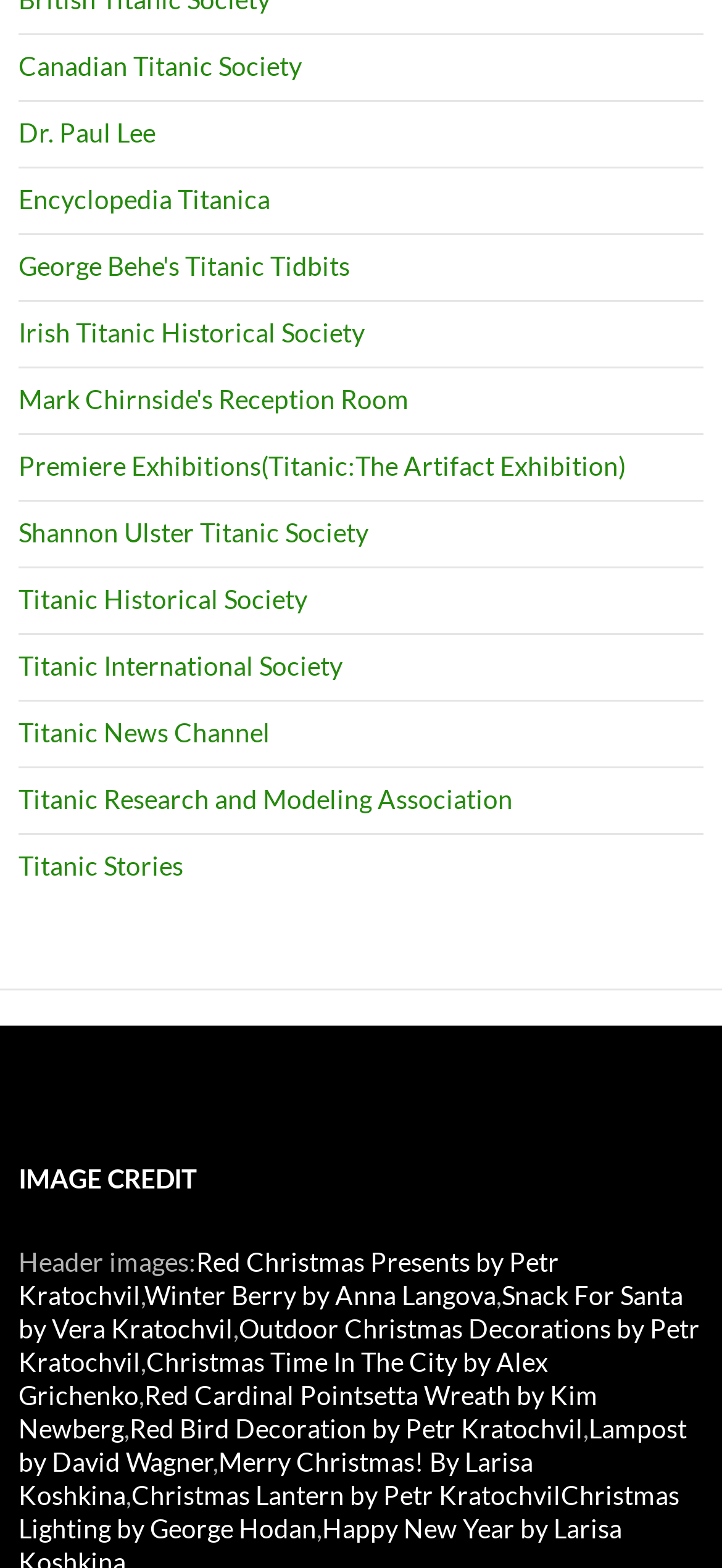Use a single word or phrase to answer this question: 
What is the name of the last link on the webpage?

Christmas Lighting by George Hodan